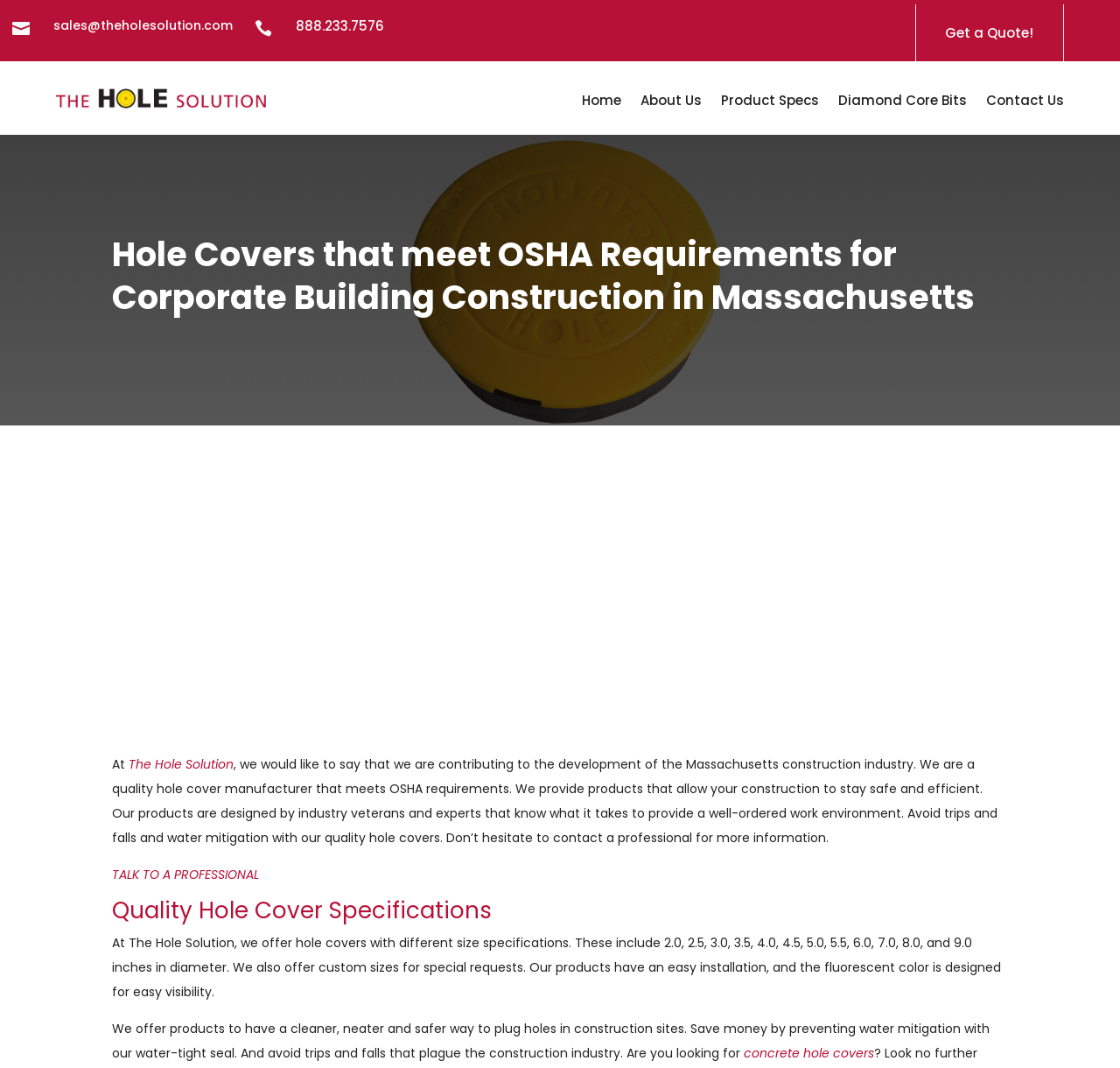Construct a comprehensive description capturing every detail on the webpage.

The webpage is about hole covers for construction sites, specifically highlighting the importance of safety and meeting OSHA requirements. At the top, there are two tables with social media links and contact information, including an email address and phone number. 

Below these tables, there is a call-to-action button "Get a Quote!" and a navigation menu with links to different sections of the website, such as "Home", "About Us", "Product Specs", and "Contact Us". 

The main content of the webpage is divided into sections. The first section has a heading that mentions OSHA requirements for corporate building construction in Massachusetts. There is an image on the left side of this section, and a paragraph of text that discusses the construction industry in Massachusetts, its economy, and the importance of adhering to laws and regulations.

The next section introduces "The Hole Solution", a quality hole cover manufacturer that meets OSHA requirements. The text explains how their products can help prevent trips and falls, and water mitigation, and provides a link to contact a professional for more information.

Following this, there is a section with a heading "Quality Hole Cover Specifications" that lists the different size specifications of the hole covers offered, including custom sizes for special requests. The text also highlights the easy installation and fluorescent color of the products for easy visibility.

Finally, there is a section that emphasizes the benefits of using the hole covers, including saving money by preventing water mitigation and avoiding trips and falls. It ends with a link to "concrete hole covers".